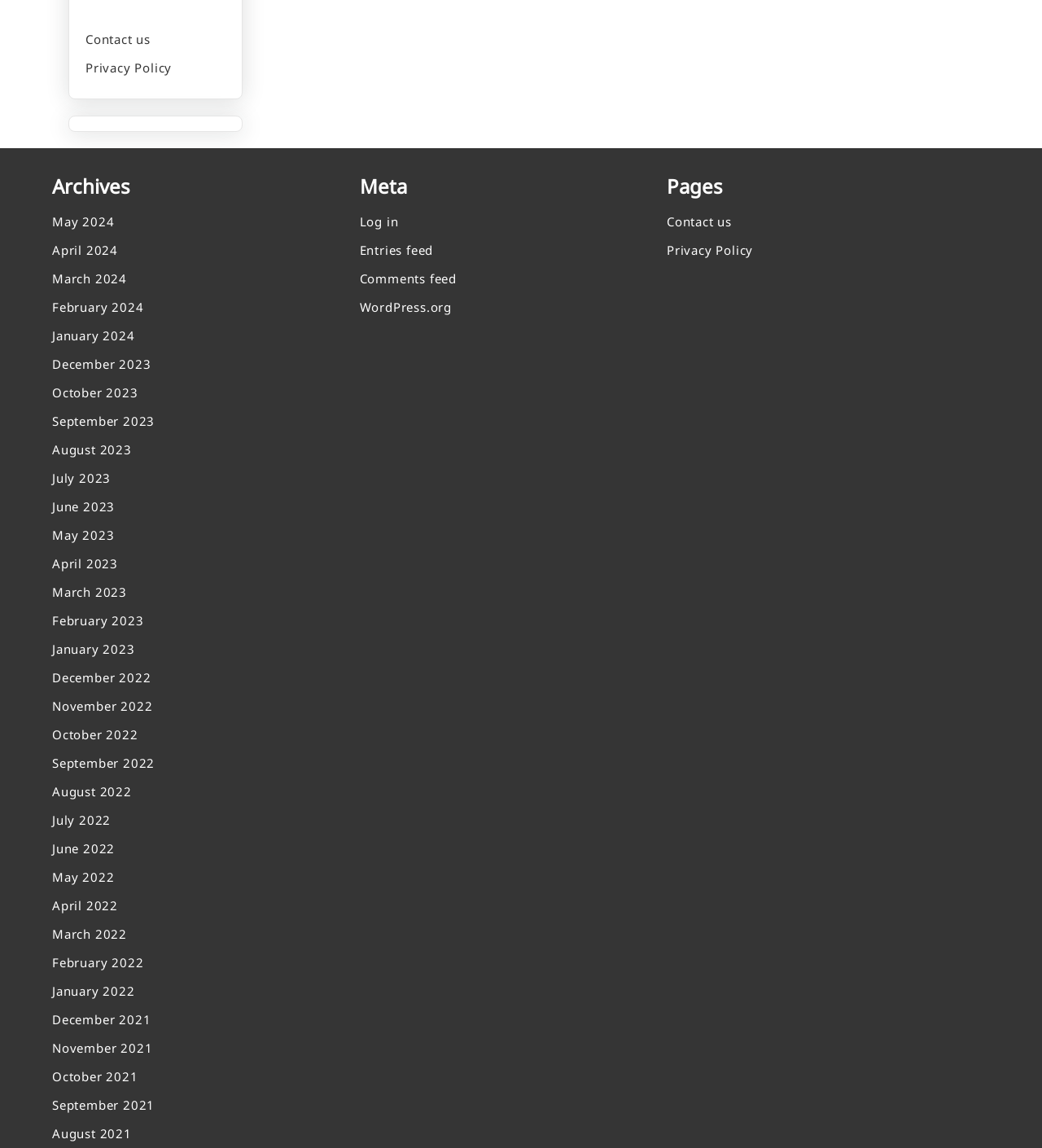Locate the bounding box of the UI element described by: "April 2024" in the given webpage screenshot.

[0.05, 0.211, 0.344, 0.236]